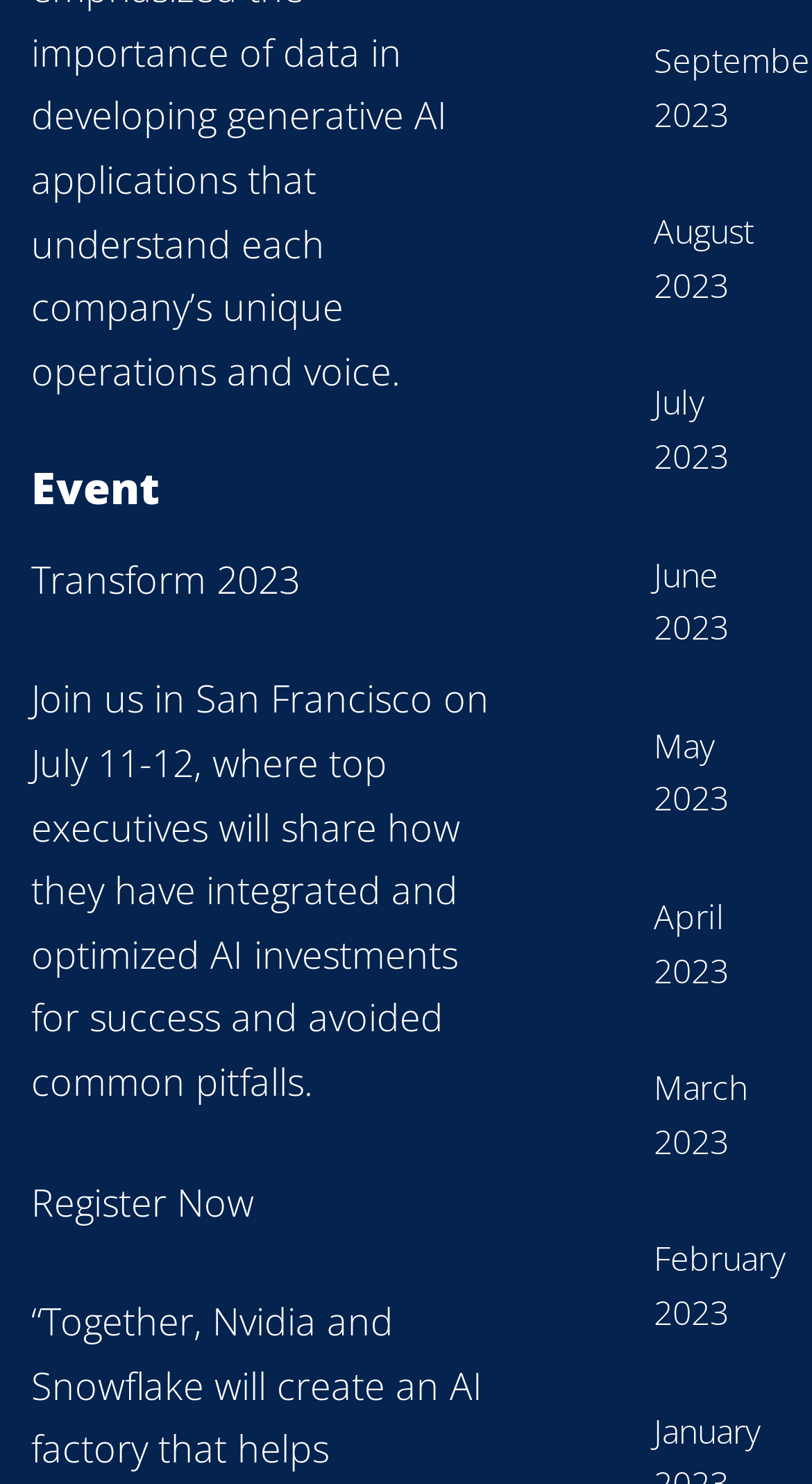What is the event name?
Answer the question in a detailed and comprehensive manner.

The event name is 'Transform 2023' which is mentioned in the StaticText element with bounding box coordinates [0.038, 0.373, 0.369, 0.407]